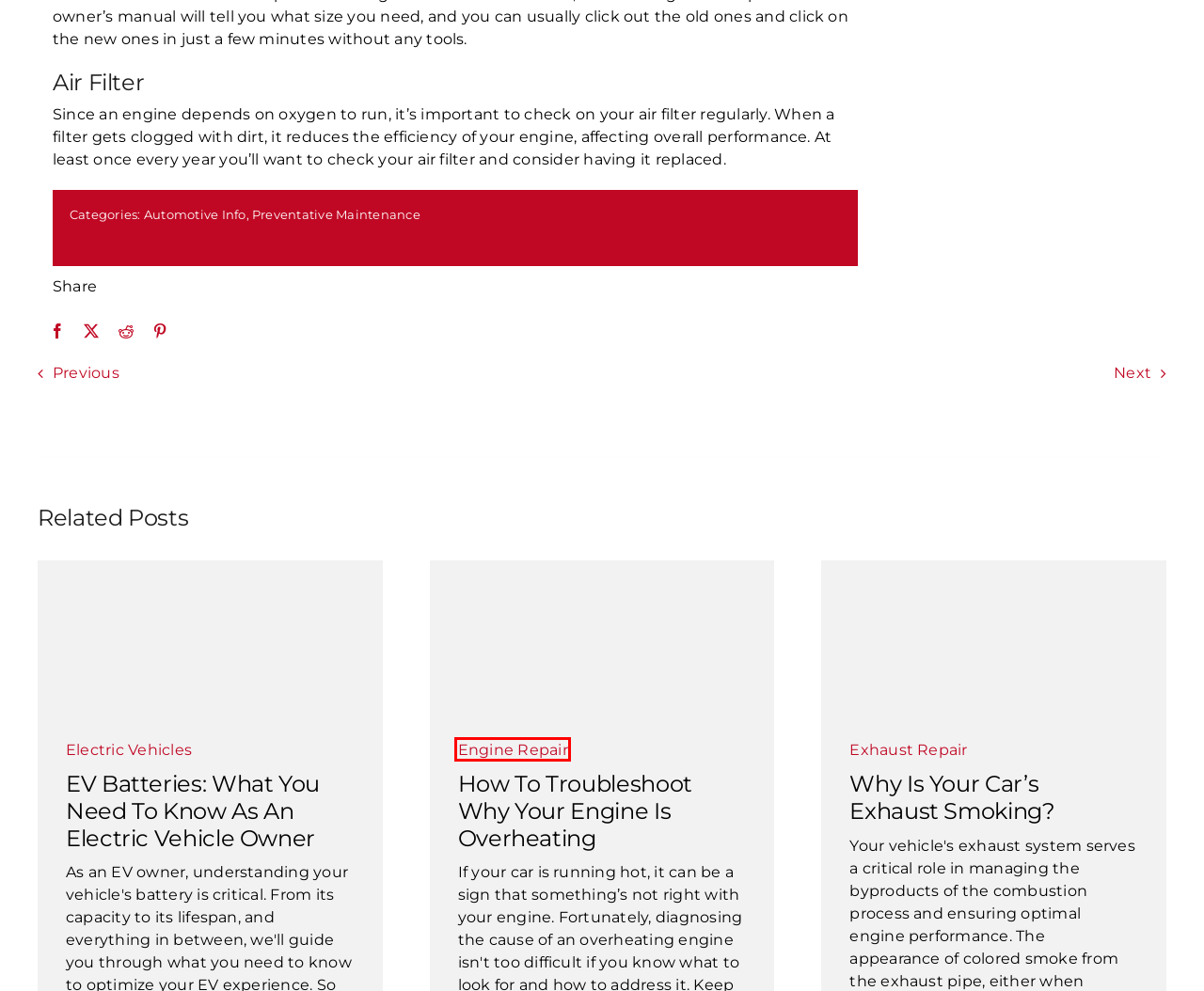Review the screenshot of a webpage which includes a red bounding box around an element. Select the description that best fits the new webpage once the element in the bounding box is clicked. Here are the candidates:
A. Making Utah Roads Safer | Master Autotech
B. Electric Vehicles | Master Autotech
C. 10 Most Common Car Repair Issues | Master Autotech
D. Exhaust Repair | Master Autotech
E. How Long Do Your Car's Brake Rotors Last? | Master Autotech
F. Engine Repair | Master Autotech
G. EV Battery Essentials and Tips for Electric Vehicle Owners
H. How to Troubleshoot Why Your Engine Is Overheating

F